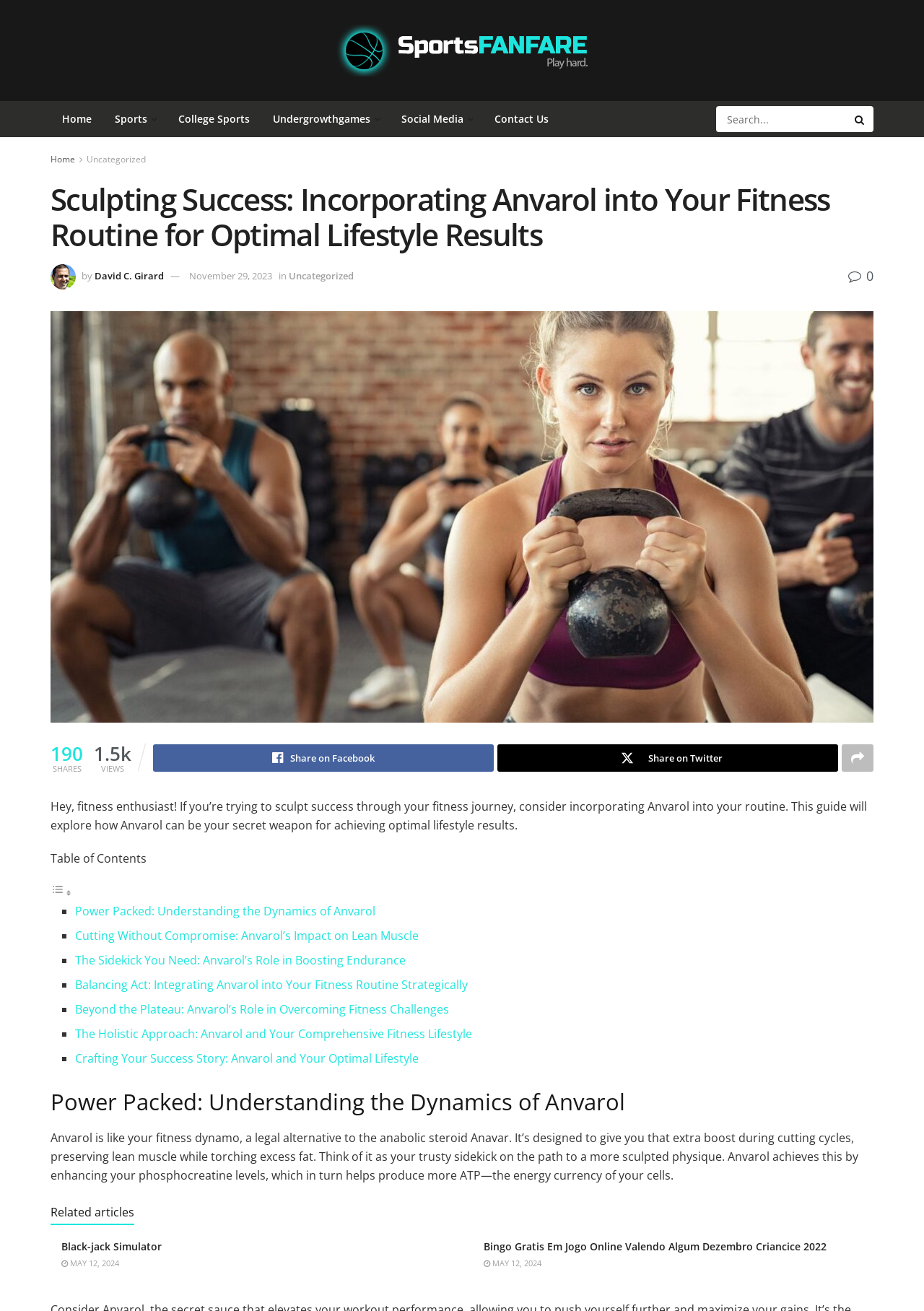Find the bounding box coordinates for the element that must be clicked to complete the instruction: "Read the article 'Power Packed: Understanding the Dynamics of Anvarol'". The coordinates should be four float numbers between 0 and 1, indicated as [left, top, right, bottom].

[0.055, 0.829, 0.945, 0.852]